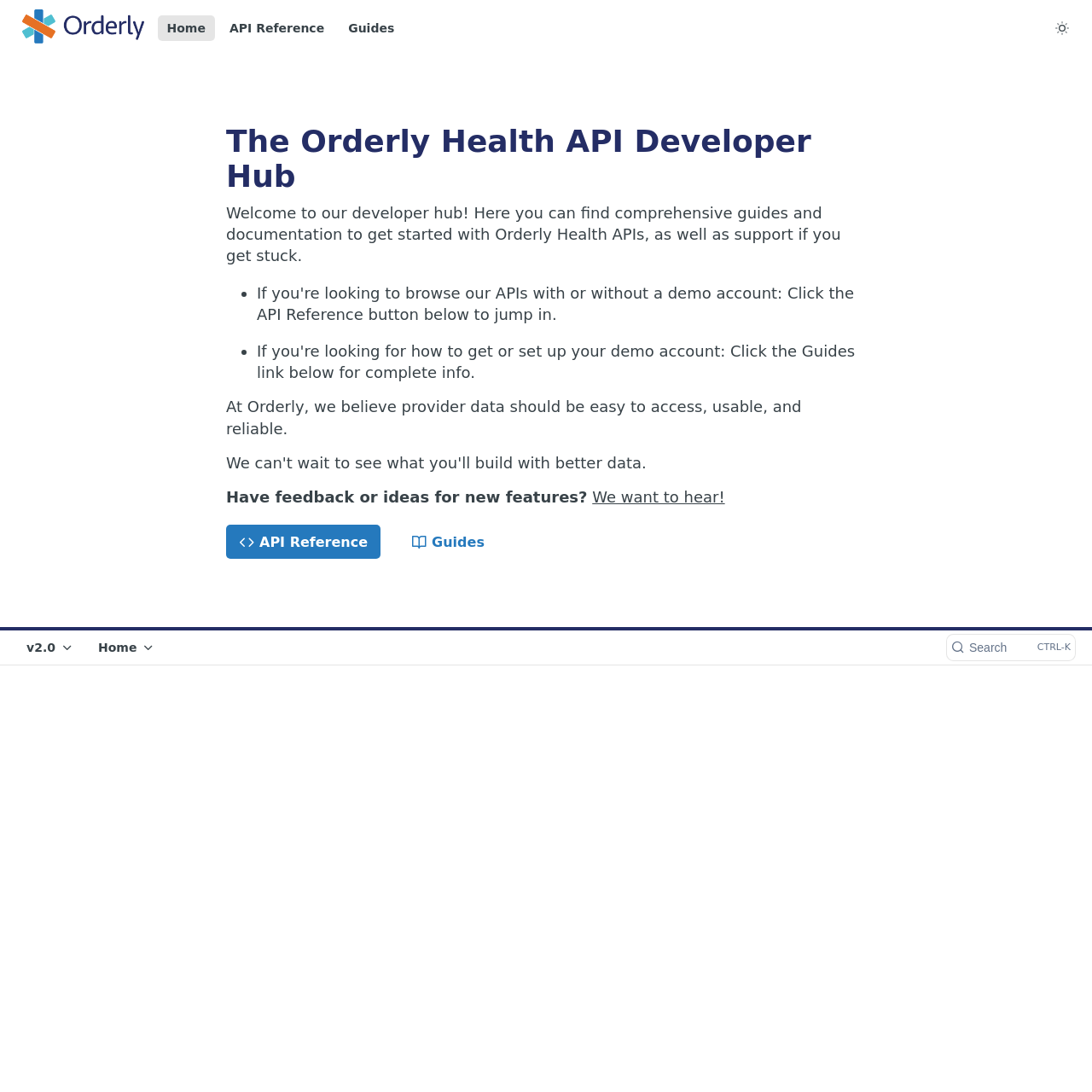Please predict the bounding box coordinates (top-left x, top-left y, bottom-right x, bottom-right y) for the UI element in the screenshot that fits the description: Moon (Dark Mode)Sun (Light Mode)

[0.961, 0.014, 0.984, 0.037]